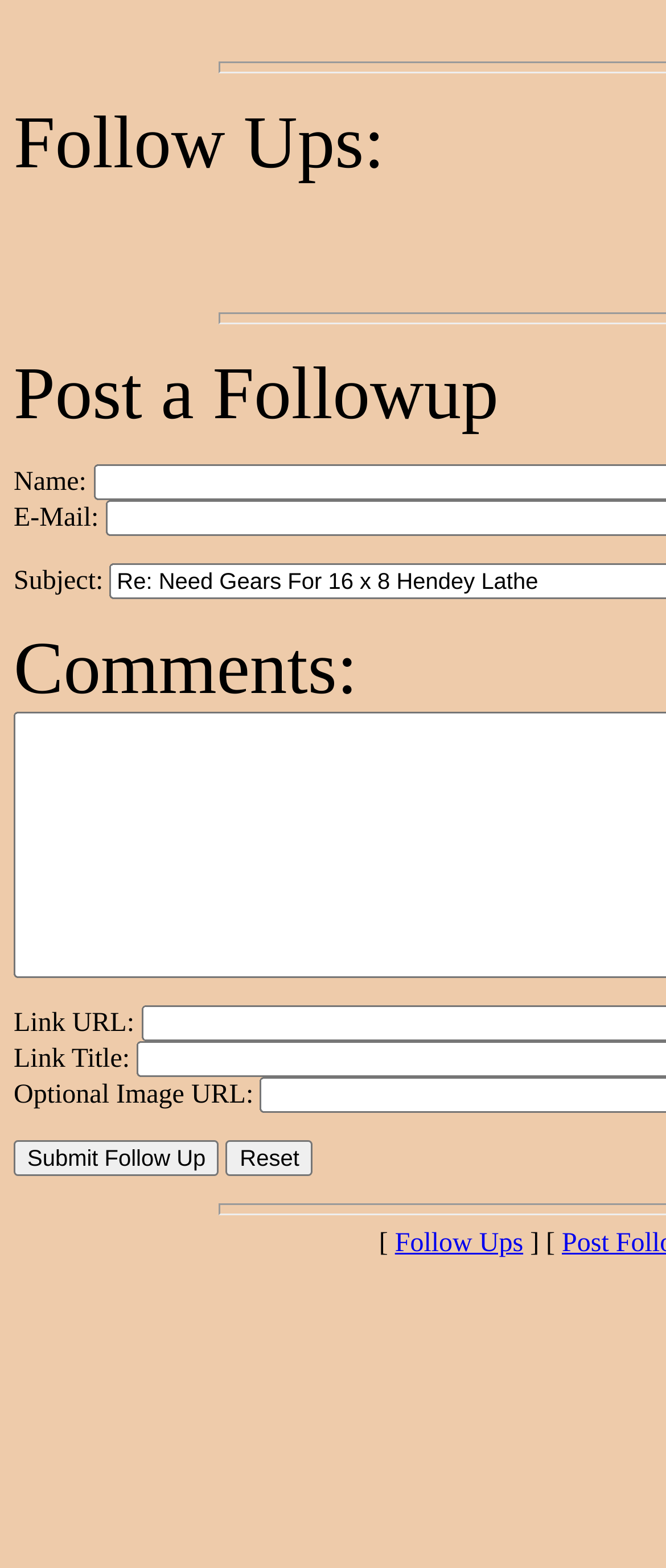With reference to the screenshot, provide a detailed response to the question below:
What is the text above the 'Name:' input field?

The text 'Follow Ups:' is located above the 'Name:' input field, and it is likely a header or title for the section that follows.